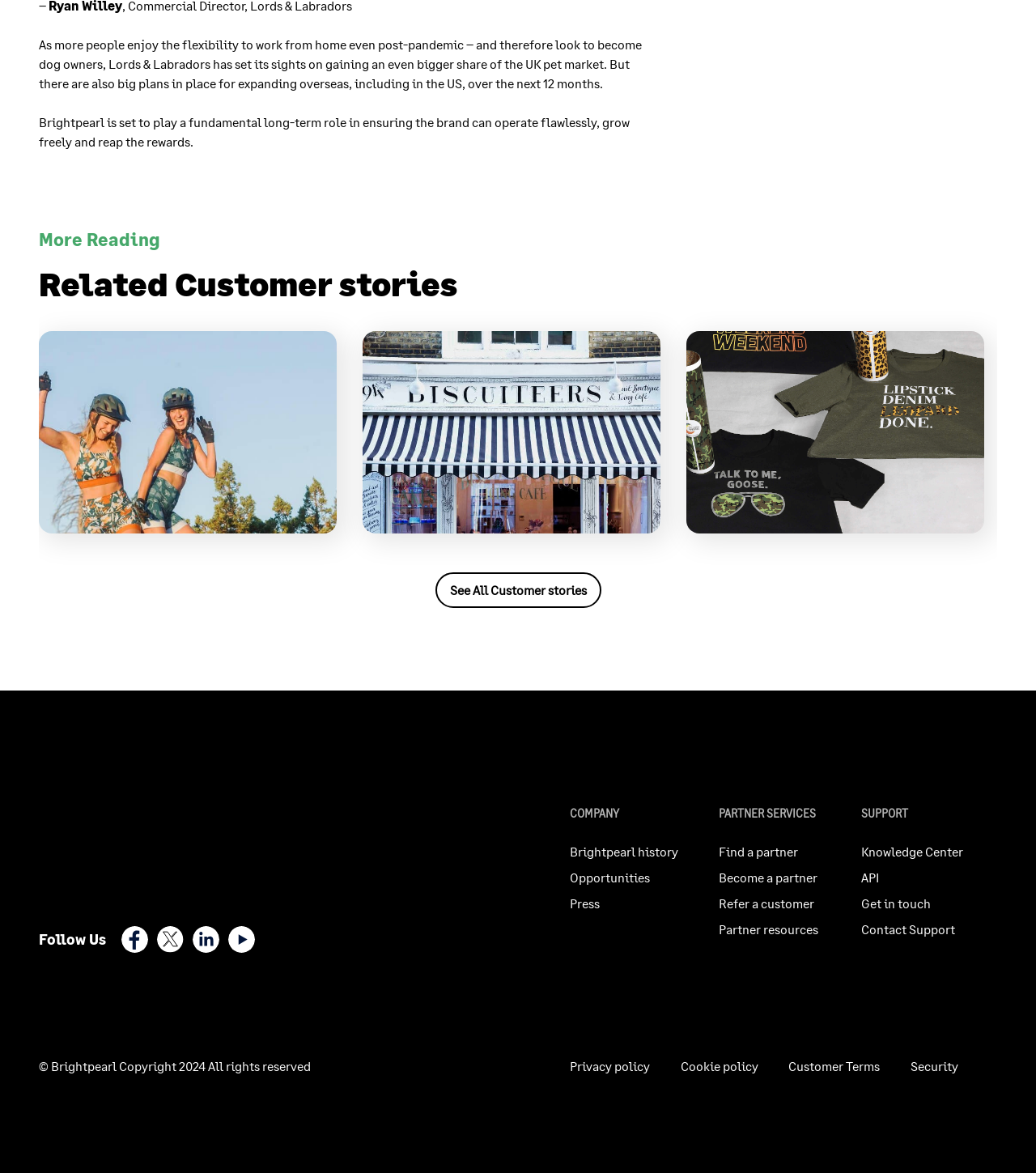Please provide a comprehensive answer to the question based on the screenshot: What are the social media platforms listed?

The social media platforms are listed as links under the 'Follow Us' heading, which includes Facebook, Twitter (represented by the 'X' icon), LinkedIn, and Youtube.